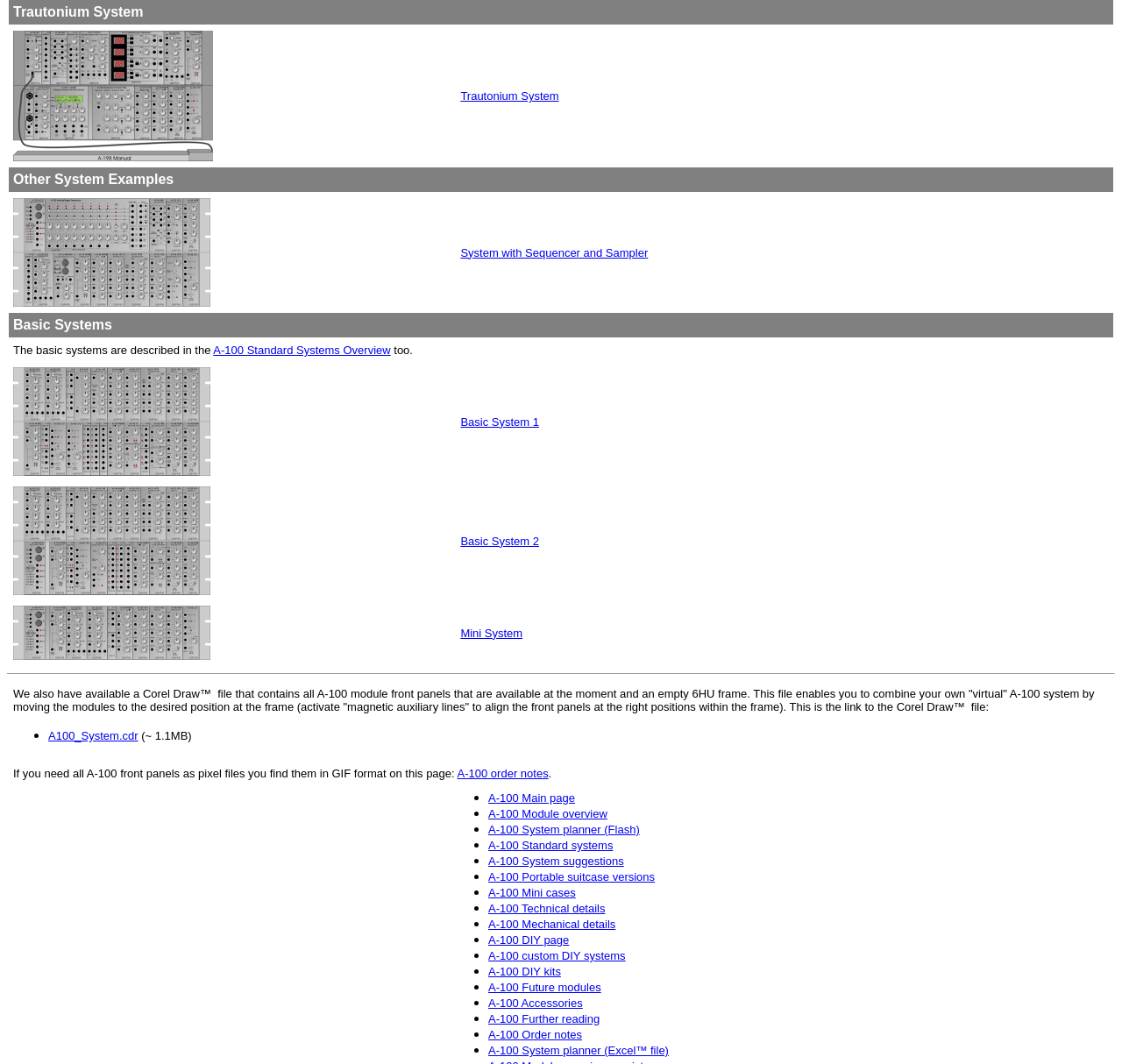Look at the image and give a detailed response to the following question: What is the Trautonium System?

The webpage lists several system examples, including the Trautonium System, which is a link that suggests it is a specific type of system. The context implies that it is an example of an A-100 system.